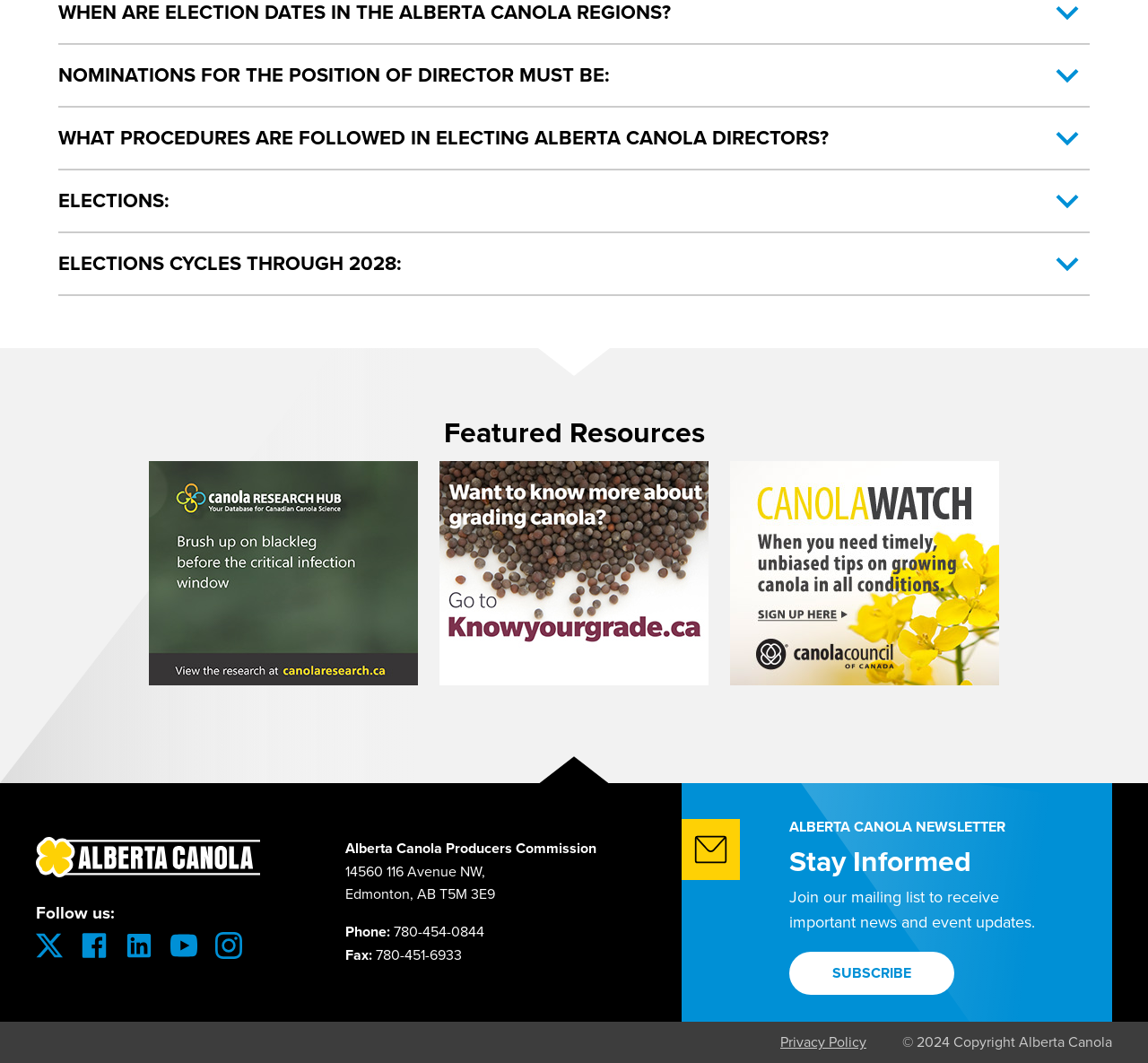Use one word or a short phrase to answer the question provided: 
What is the purpose of the disclosure triangles?

Expandable content